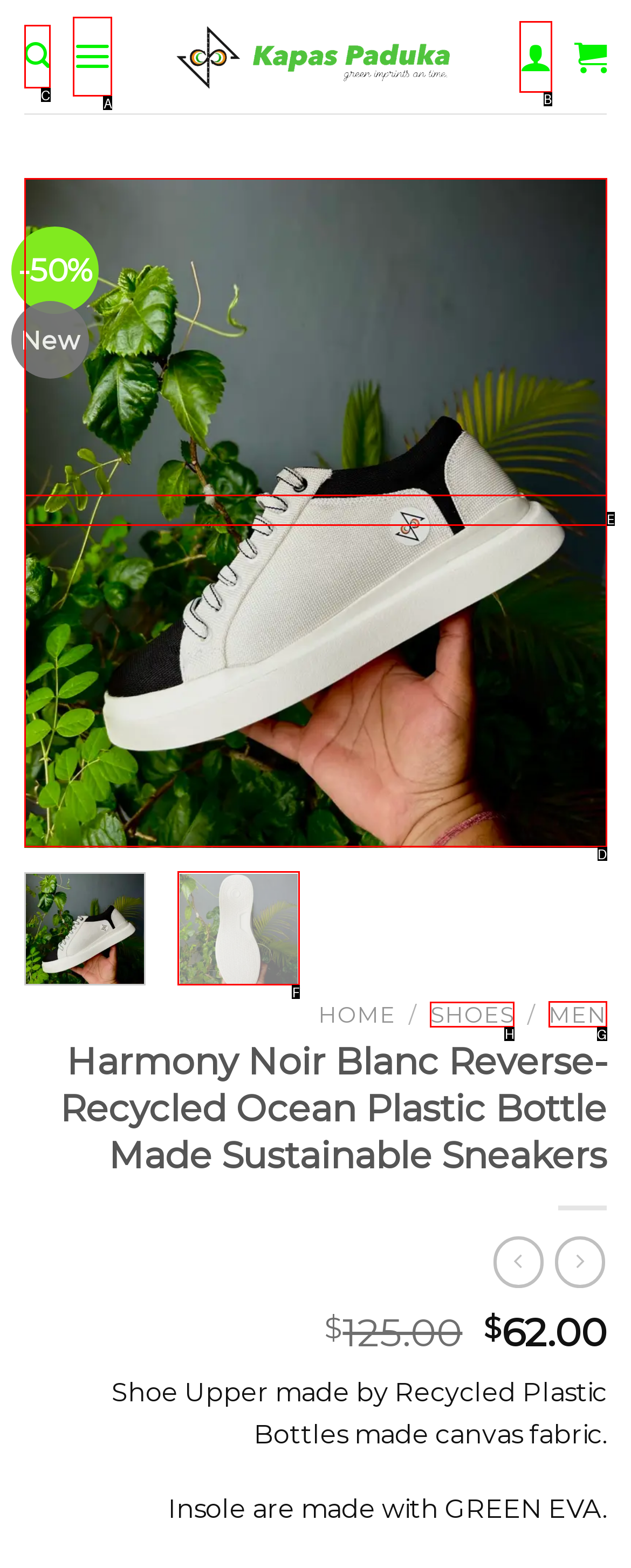Which option should I select to accomplish the task: Filter by shoes? Respond with the corresponding letter from the given choices.

H